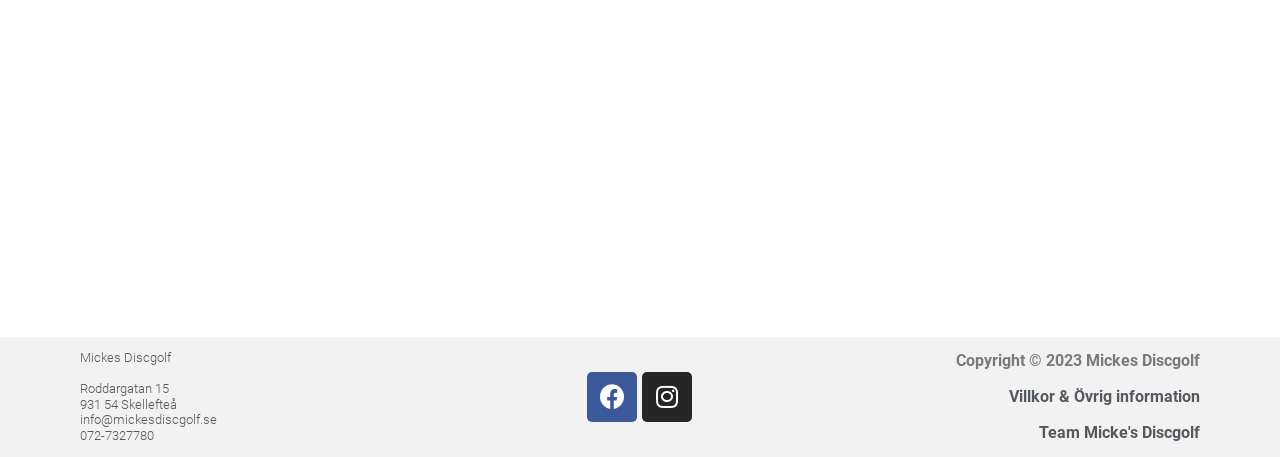Determine the bounding box coordinates for the clickable element to execute this instruction: "Check the contact information". Provide the coordinates as four float numbers between 0 and 1, i.e., [left, top, right, bottom].

[0.062, 0.765, 0.134, 0.798]